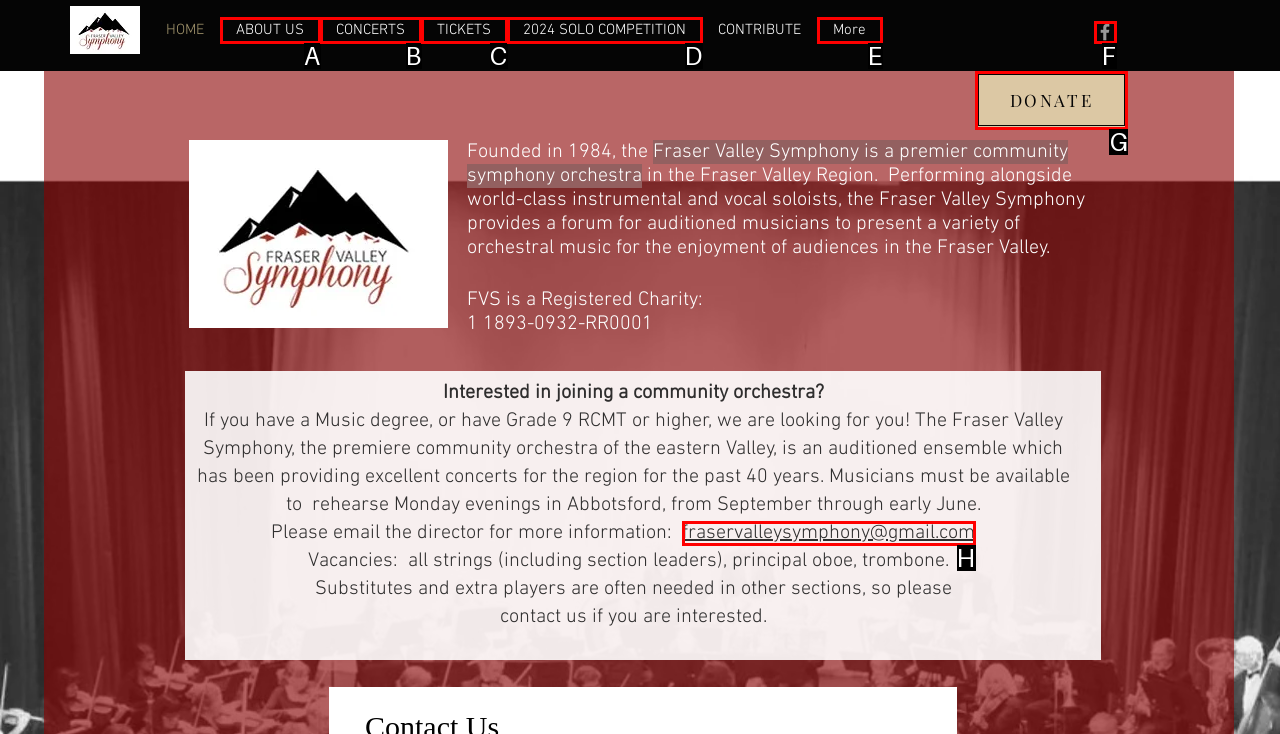Determine which letter corresponds to the UI element to click for this task: Donate to the Fraser Valley Symphony
Respond with the letter from the available options.

G